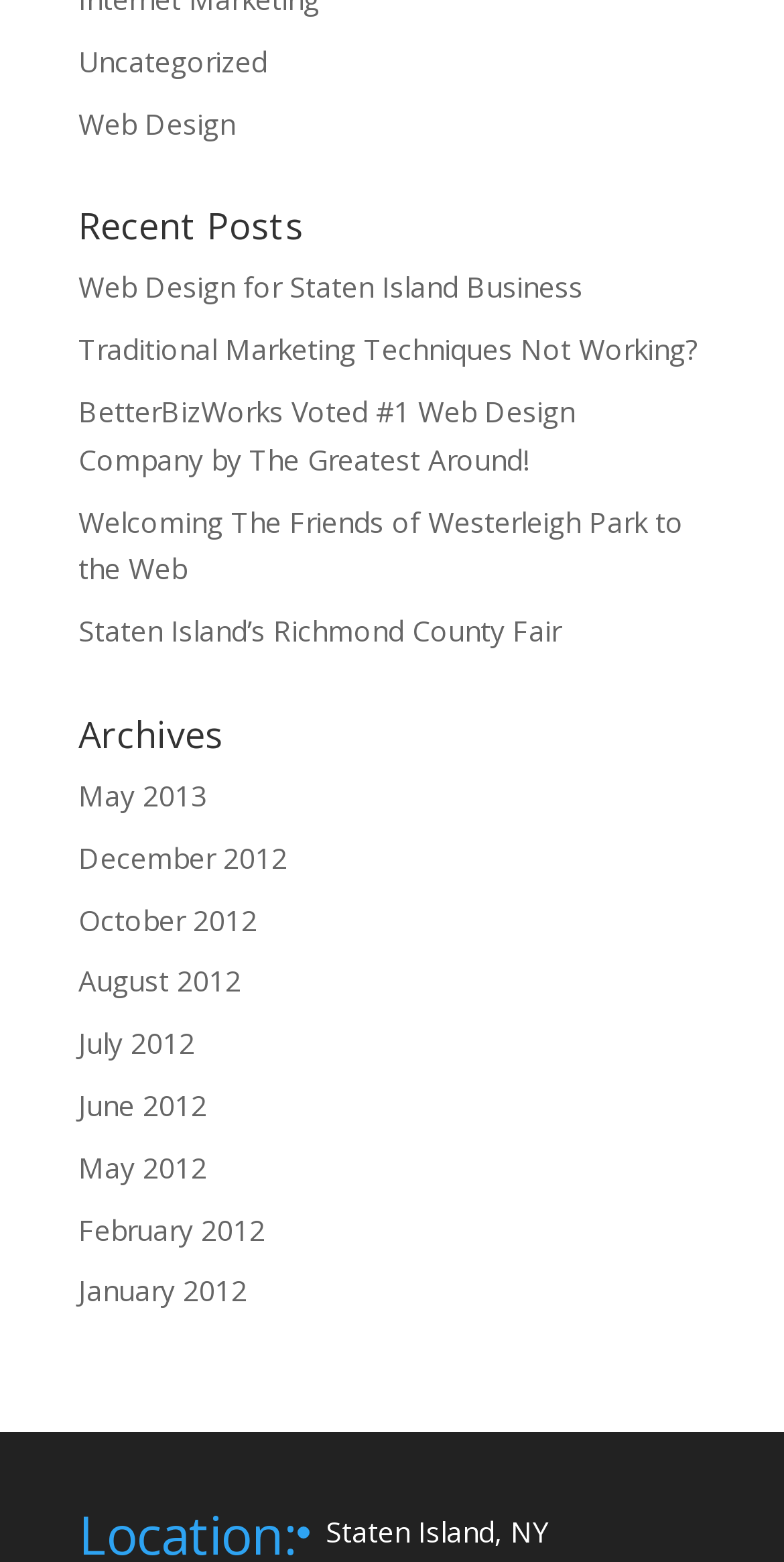Could you specify the bounding box coordinates for the clickable section to complete the following instruction: "Read 'Web Design for Staten Island Business'"?

[0.1, 0.172, 0.744, 0.196]